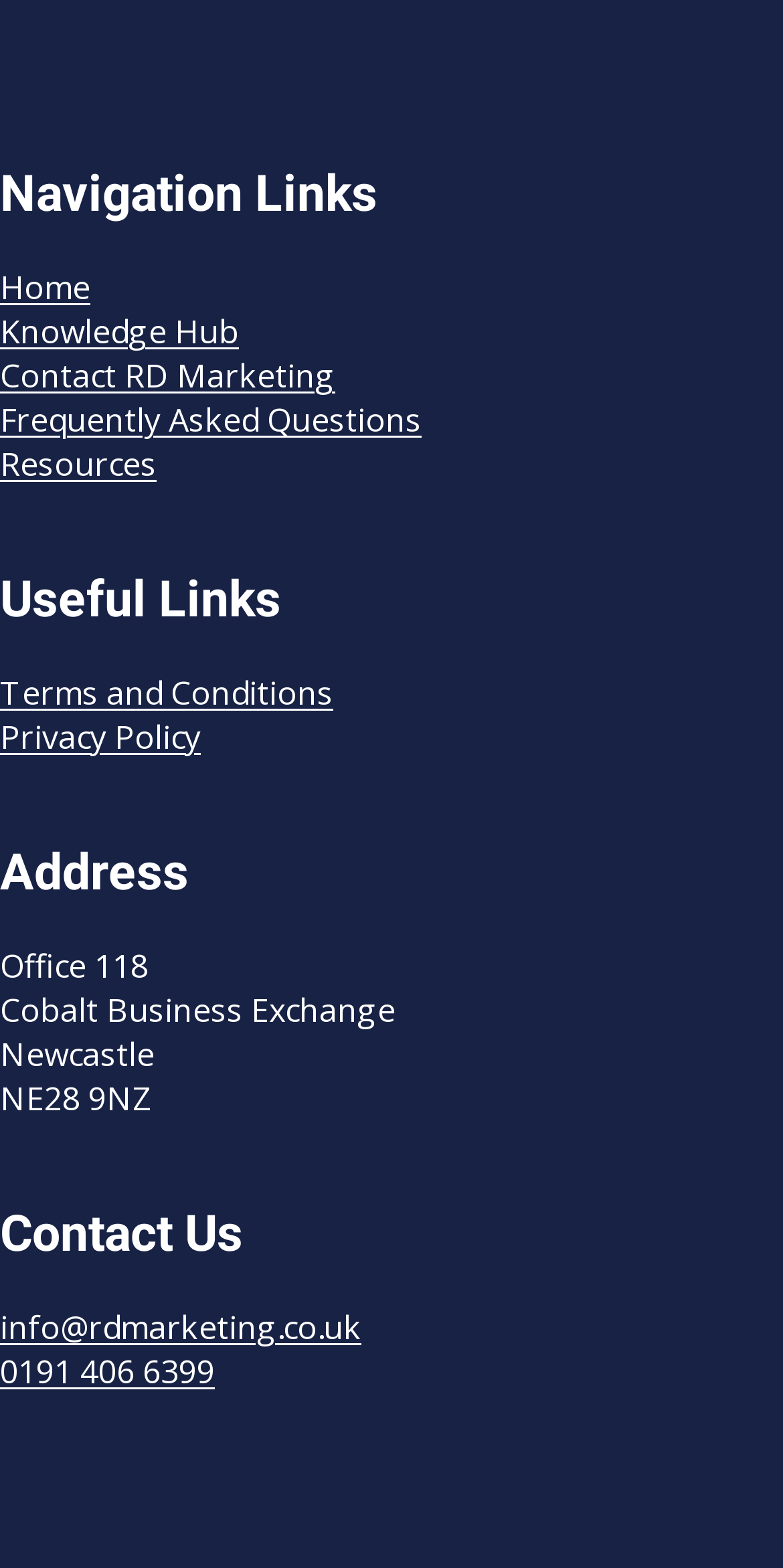What is the phone number for contact?
Answer the question with a single word or phrase, referring to the image.

0191 406 6399